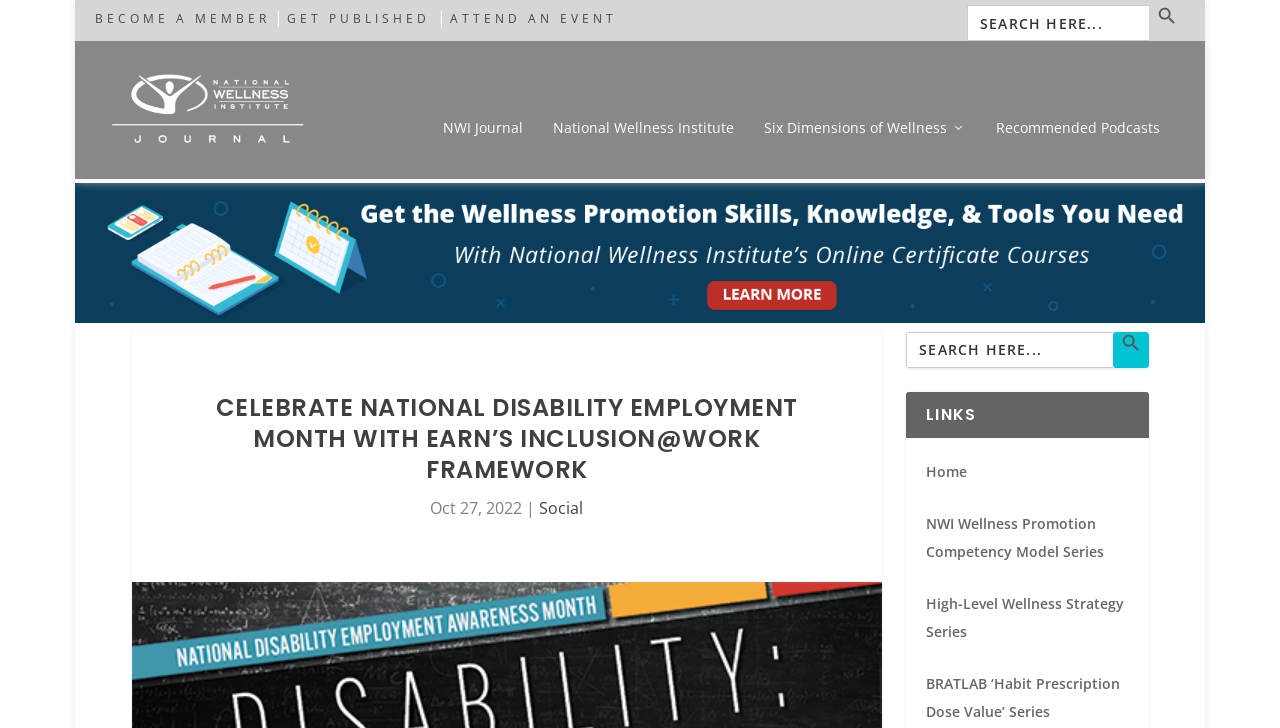Highlight the bounding box coordinates of the element that should be clicked to carry out the following instruction: "Get published". The coordinates must be given as four float numbers ranging from 0 to 1, i.e., [left, top, right, bottom].

[0.224, 0.014, 0.341, 0.037]